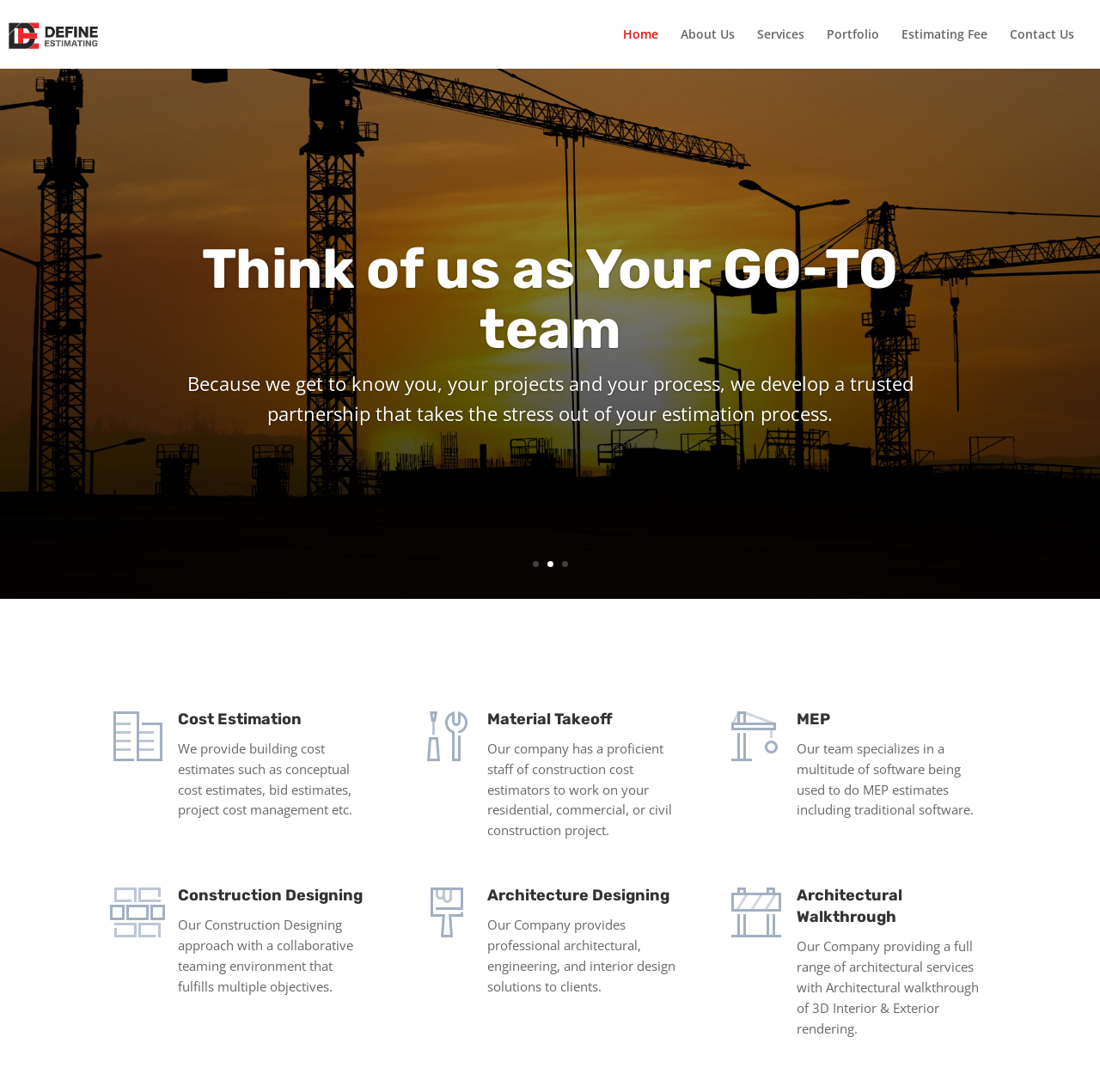What type of estimates does the company provide?
Give a detailed explanation using the information visible in the image.

The webpage mentions that the company provides building cost estimates, including conceptual cost estimates, bid estimates, and project cost management. This information is mentioned in the section titled 'Cost Estimation'.